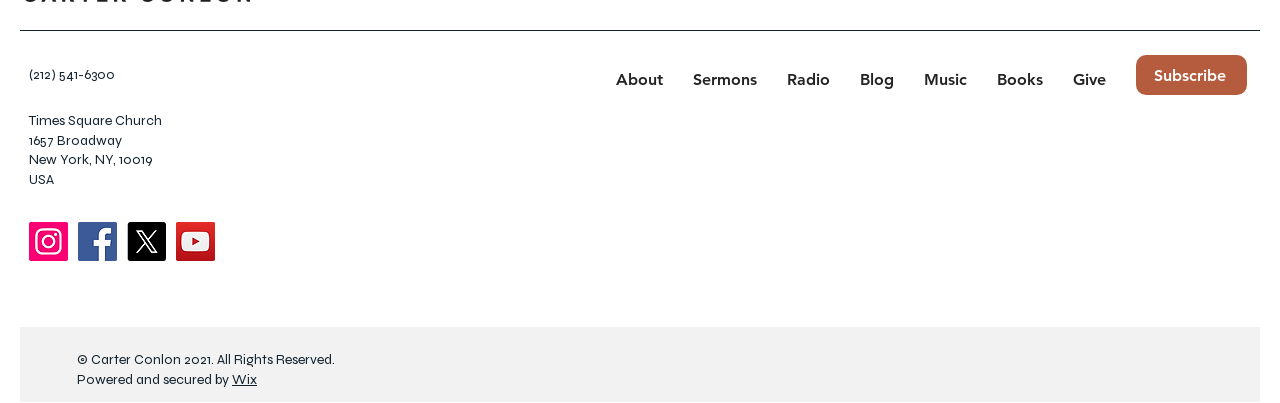What is the phone number of Times Square Church?
Refer to the image and provide a detailed answer to the question.

I found the phone number by looking at the top section of the webpage, where the church's contact information is displayed. The phone number is written in a static text element with the bounding box coordinates [0.023, 0.165, 0.09, 0.207].